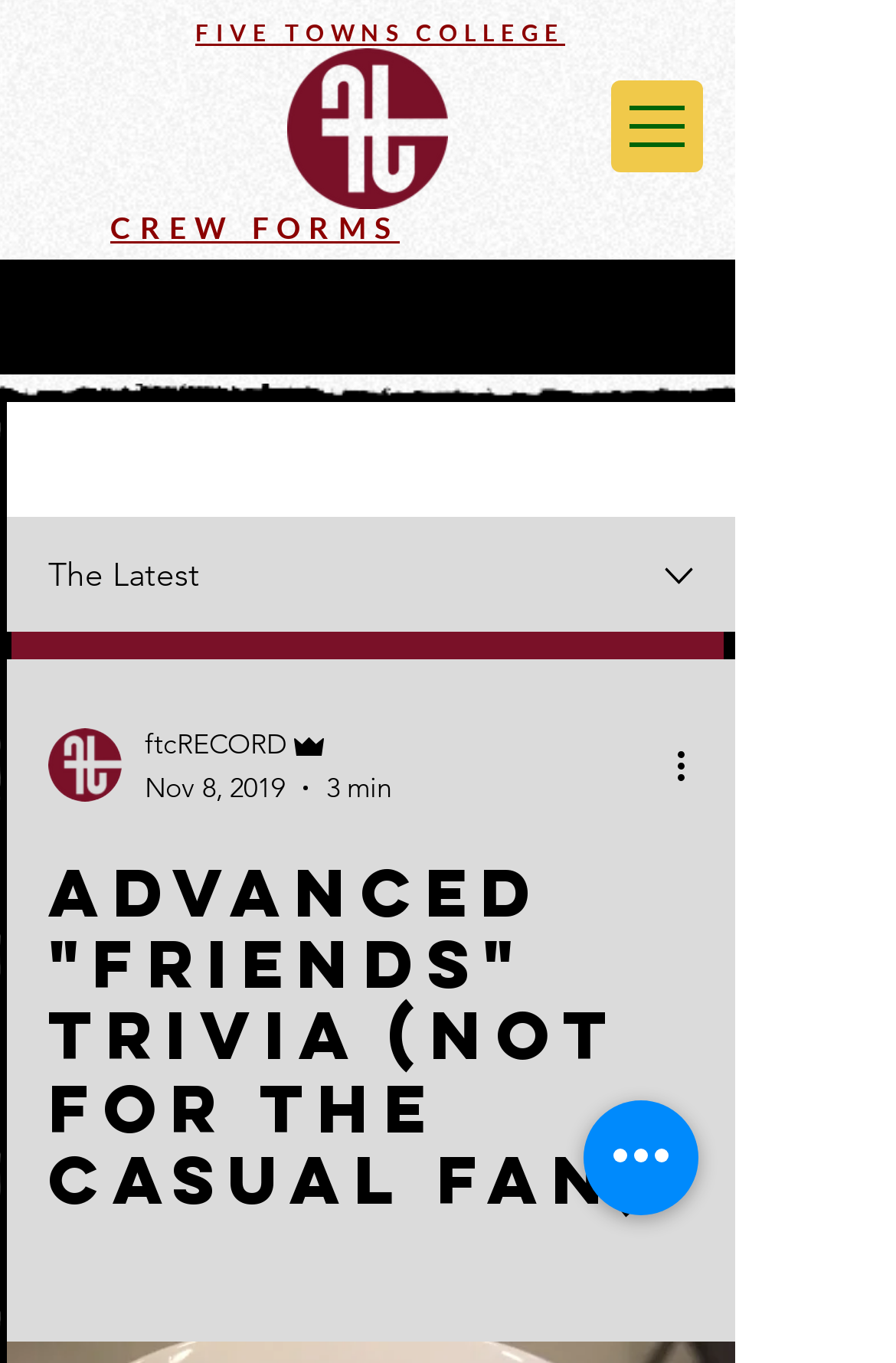Please determine the bounding box coordinates of the clickable area required to carry out the following instruction: "Select an option from the dropdown menu". The coordinates must be four float numbers between 0 and 1, represented as [left, top, right, bottom].

[0.008, 0.379, 0.828, 0.463]